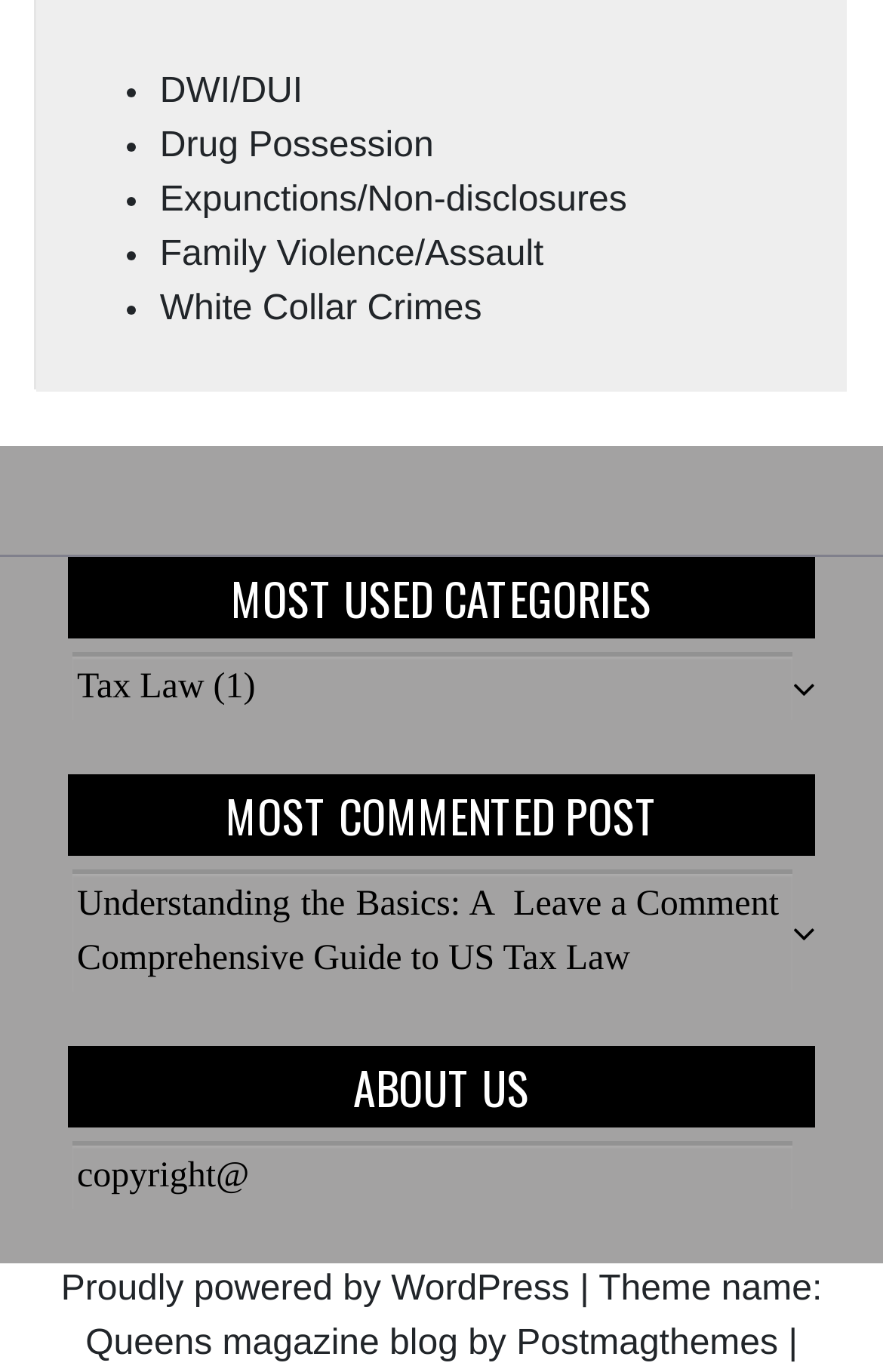What is the topic of the most commented post?
Respond to the question with a well-detailed and thorough answer.

The link 'Leave a Comment on Understanding the Basics: A Comprehensive Guide to US Tax Law' is listed under the heading 'MOST COMMENTED POST', which suggests that the most commented post is about US Tax Law.